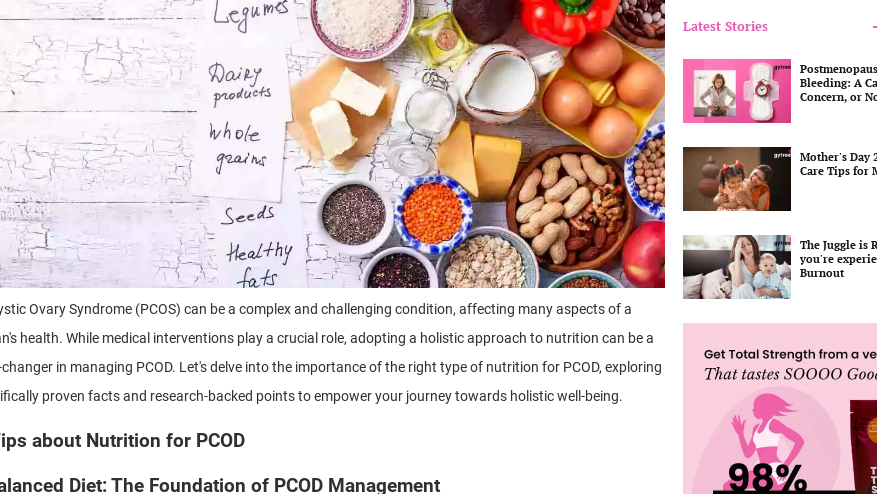What type of surface is the food arranged on?
Please respond to the question with a detailed and thorough explanation.

The caption explicitly states that the food is artfully presented on a rustic wooden surface, which suggests a natural and earthy tone to the image.